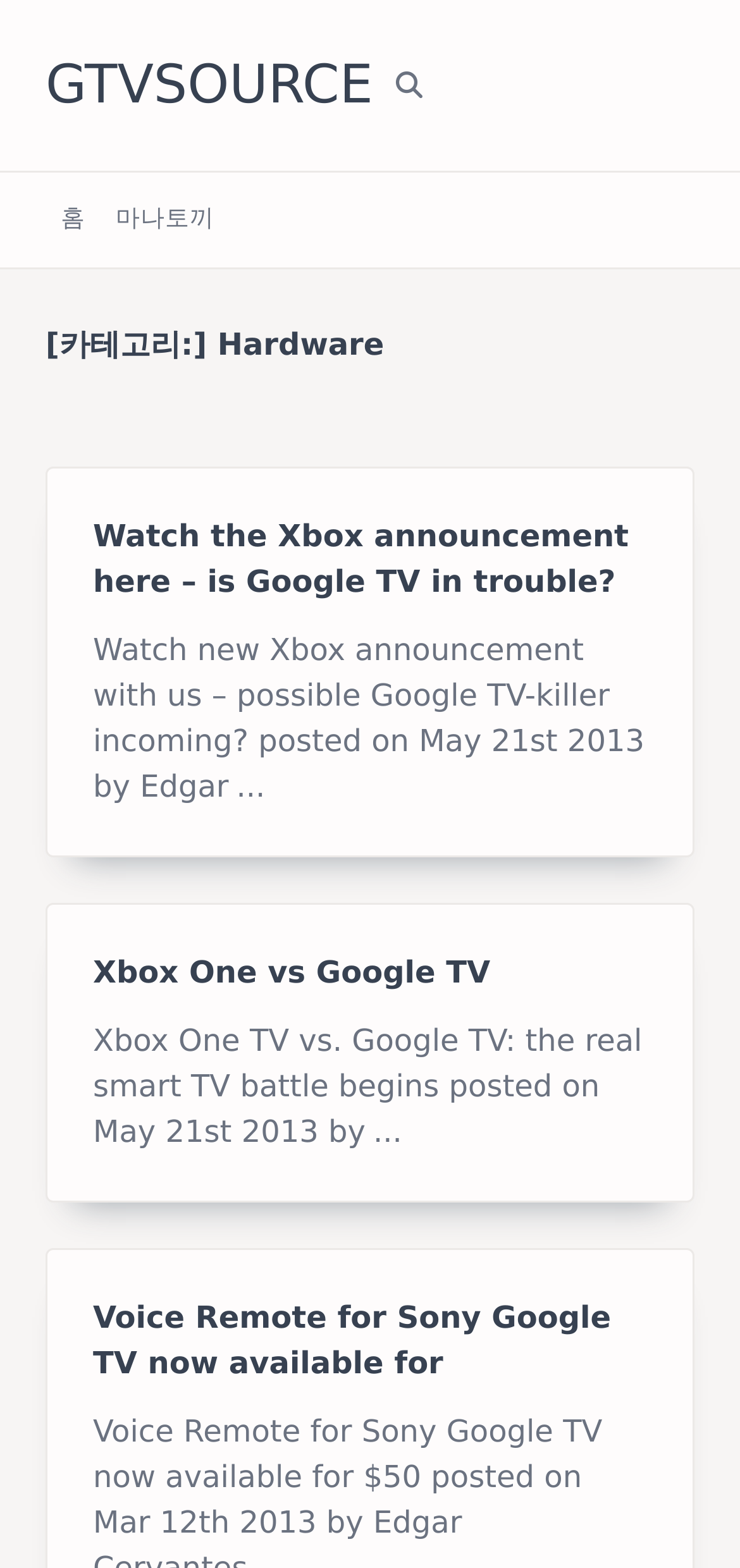Provide a short answer using a single word or phrase for the following question: 
What is the category of the webpage?

Hardware